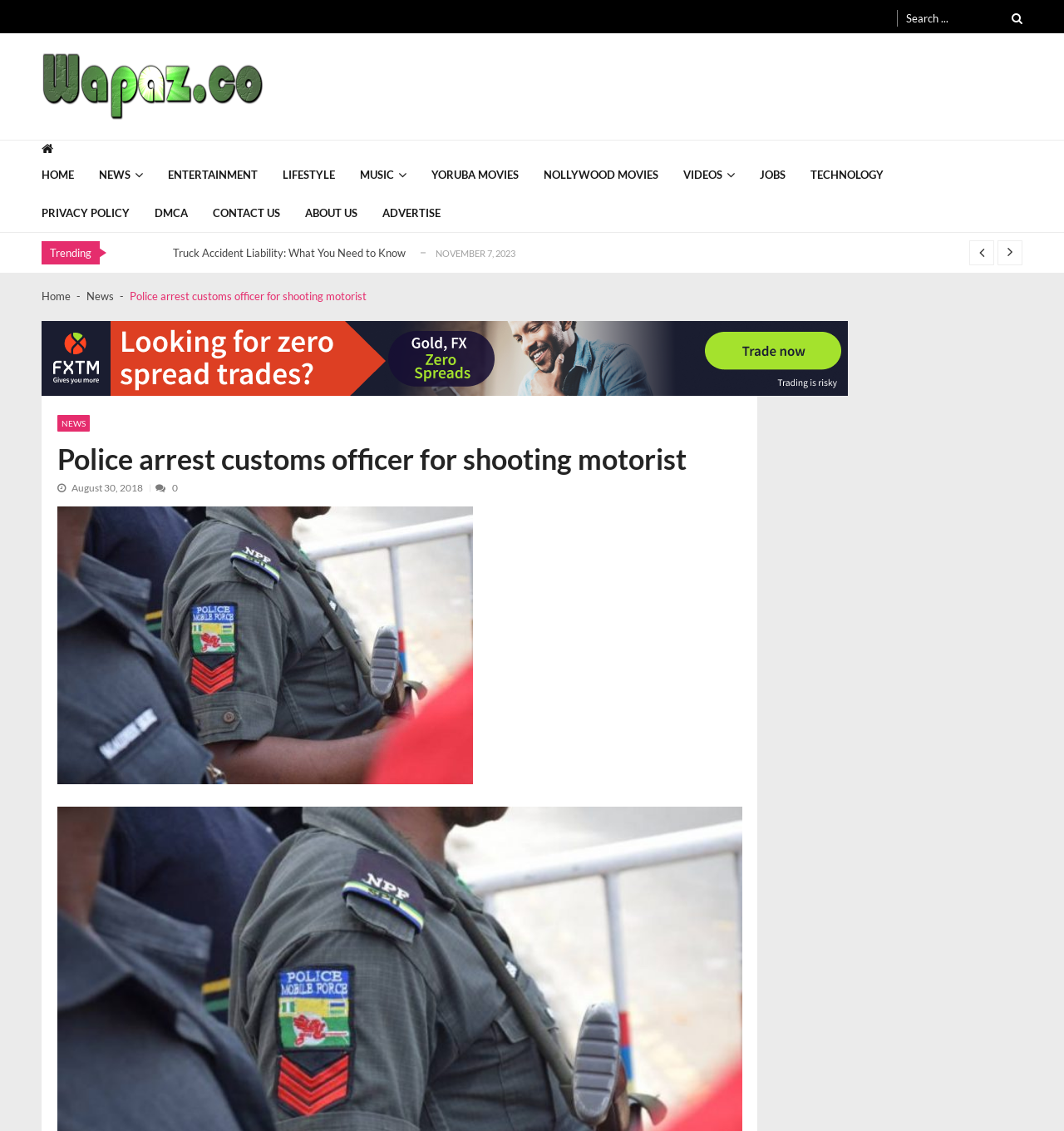Please look at the image and answer the question with a detailed explanation: What is the website's name?

I determined the website's name by looking at the top-left corner of the webpage, where I found the logo and text 'Naijawapaz Your Number One Site For News Music Movies And Lots More'.